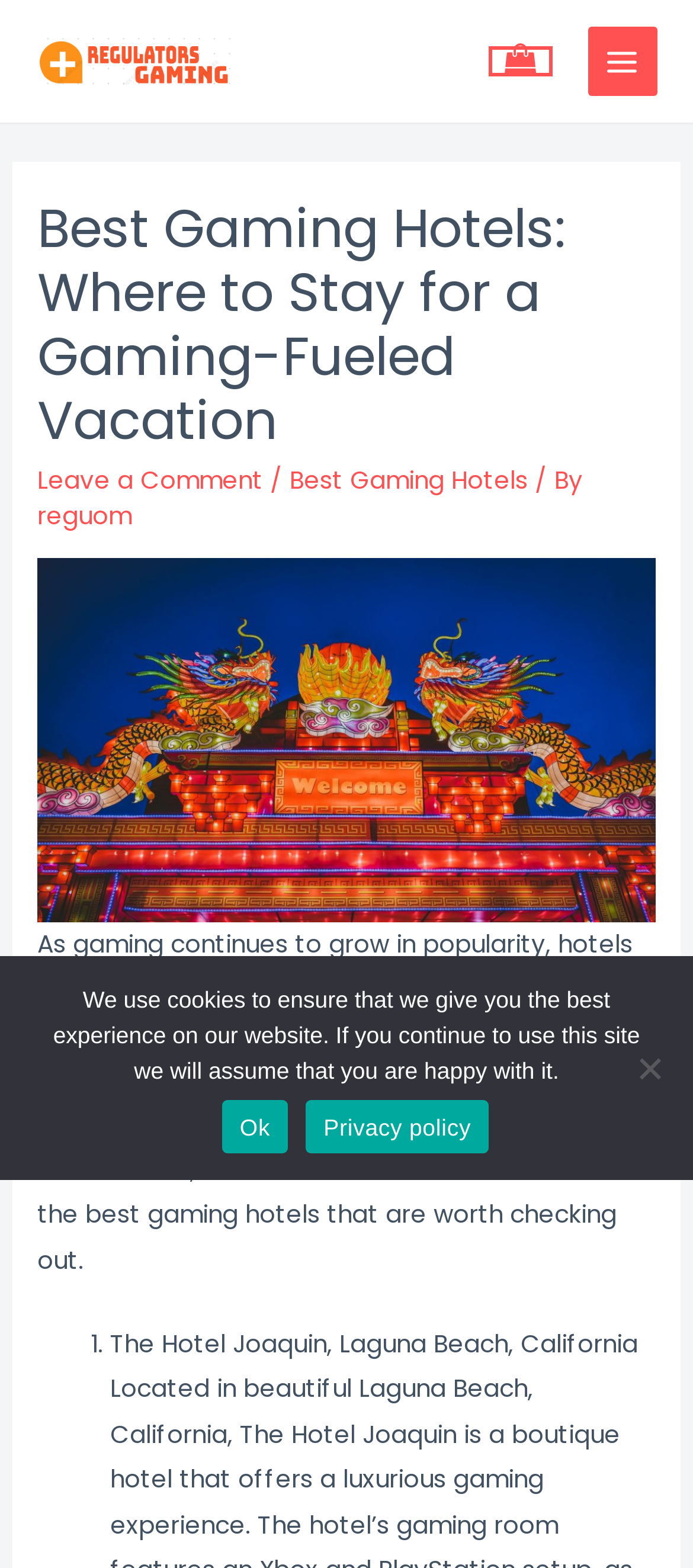Using the information in the image, could you please answer the following question in detail:
What is the topic of the article?

The topic of the article can be determined by reading the heading 'Best Gaming Hotels: Where to Stay for a Gaming-Fueled Vacation' and the static text 'As gaming continues to grow in popularity, hotels around the world have taken notice and started to cater to the needs of gamers.'